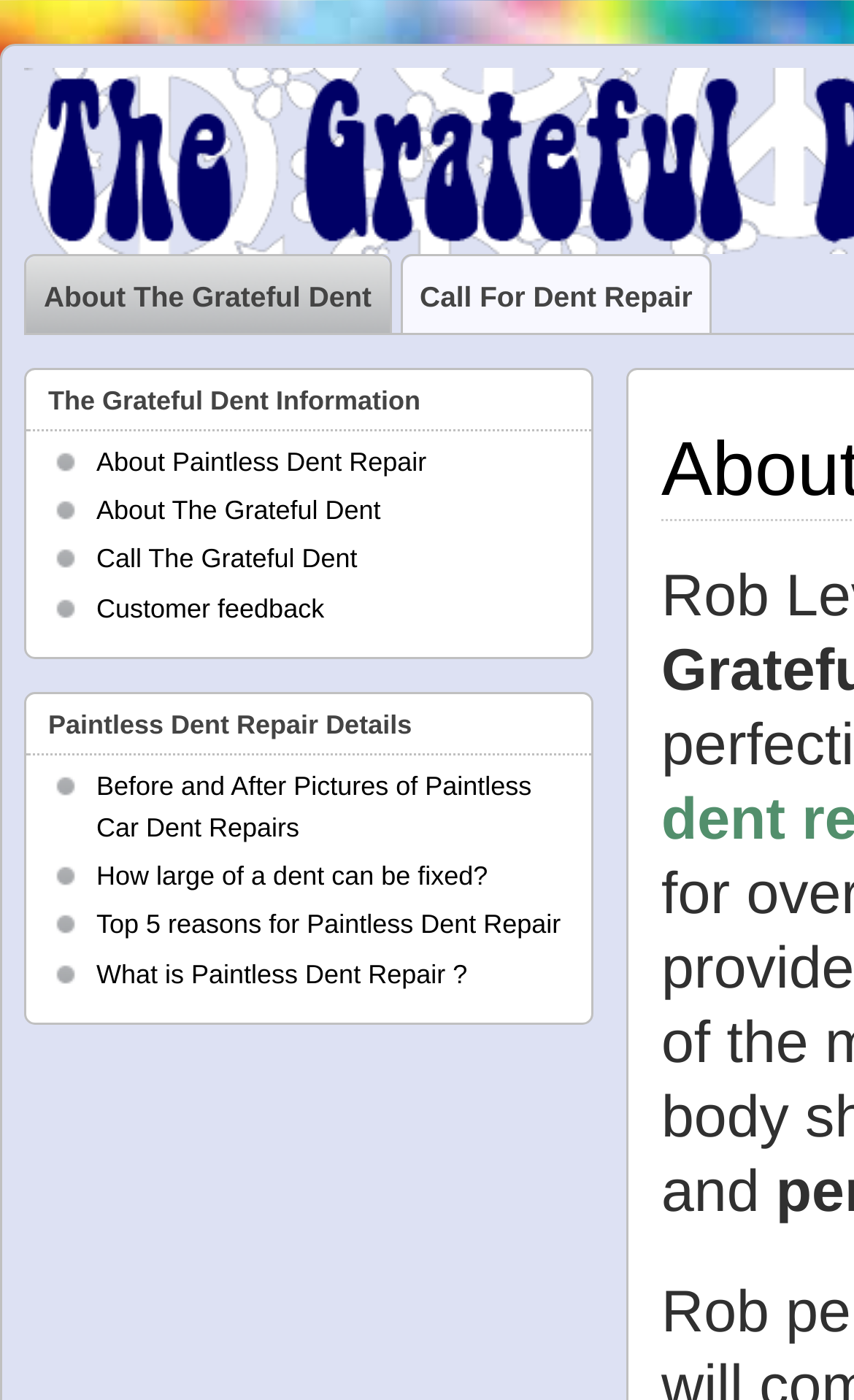Please locate the bounding box coordinates for the element that should be clicked to achieve the following instruction: "Get information about Paintless Dent Repair". Ensure the coordinates are given as four float numbers between 0 and 1, i.e., [left, top, right, bottom].

[0.113, 0.319, 0.499, 0.341]